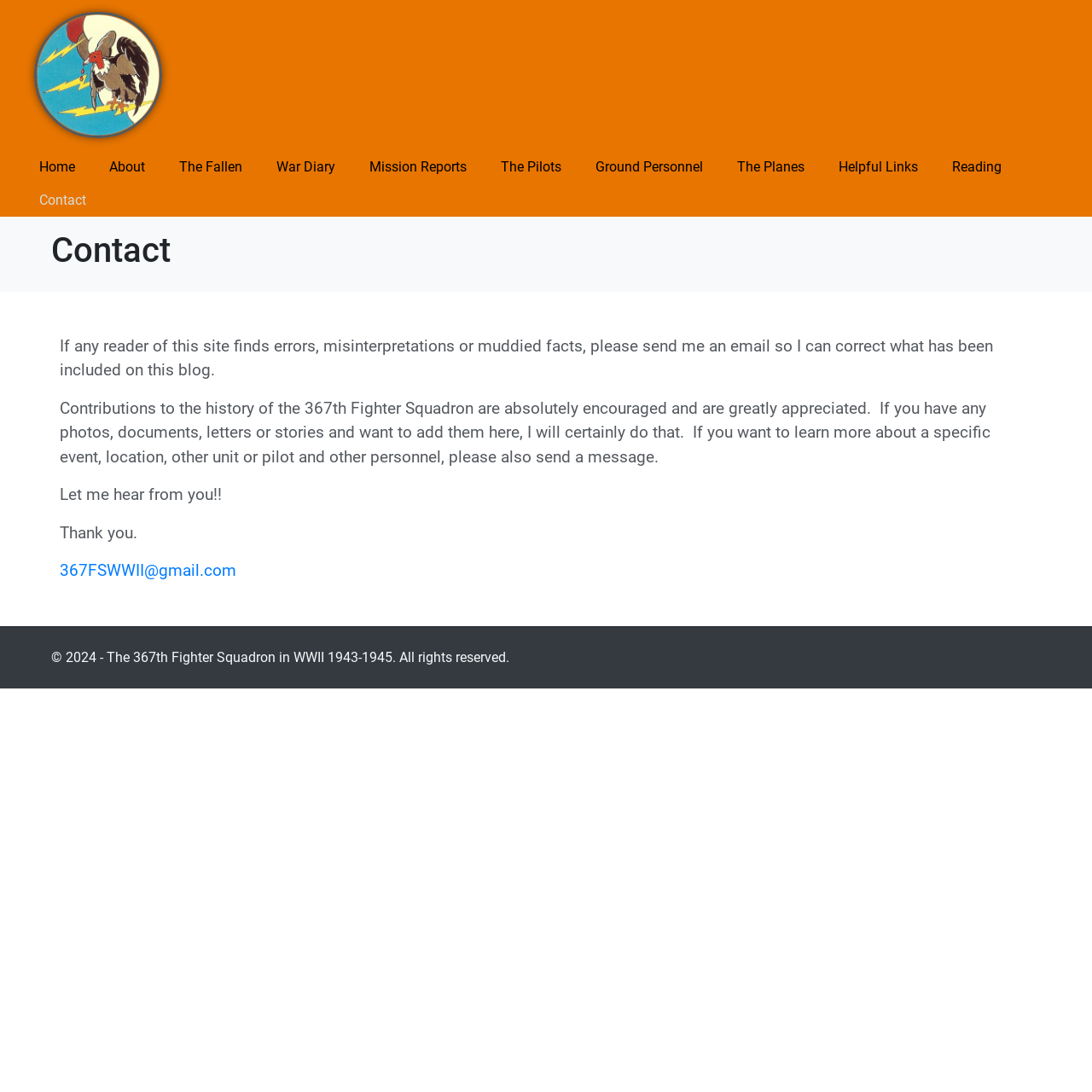Determine the bounding box coordinates for the area that needs to be clicked to fulfill this task: "Read about 'The Fallen'". The coordinates must be given as four float numbers between 0 and 1, i.e., [left, top, right, bottom].

[0.148, 0.137, 0.237, 0.168]